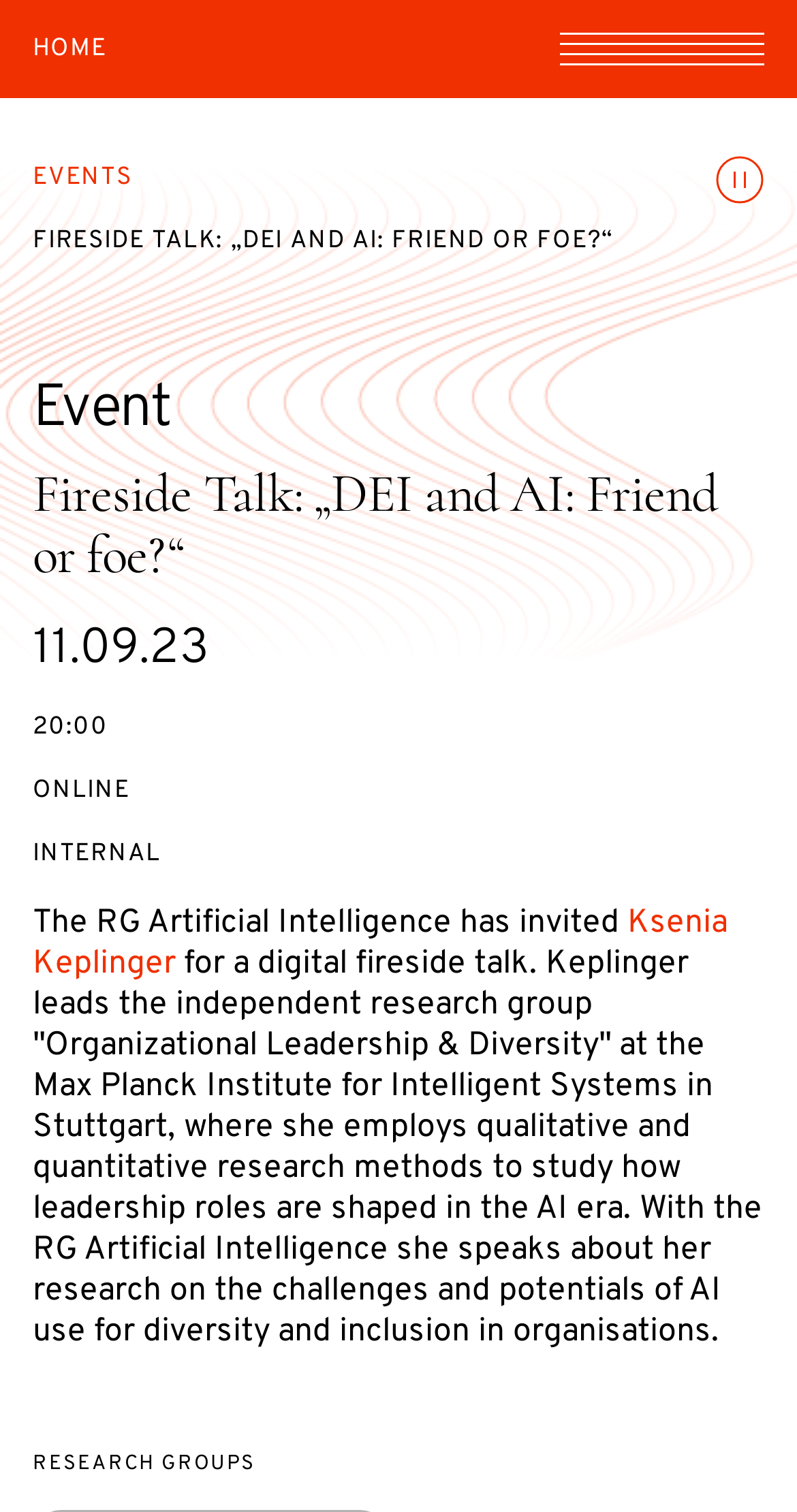Who is the speaker?
Look at the screenshot and respond with a single word or phrase.

Ksenia Keplinger